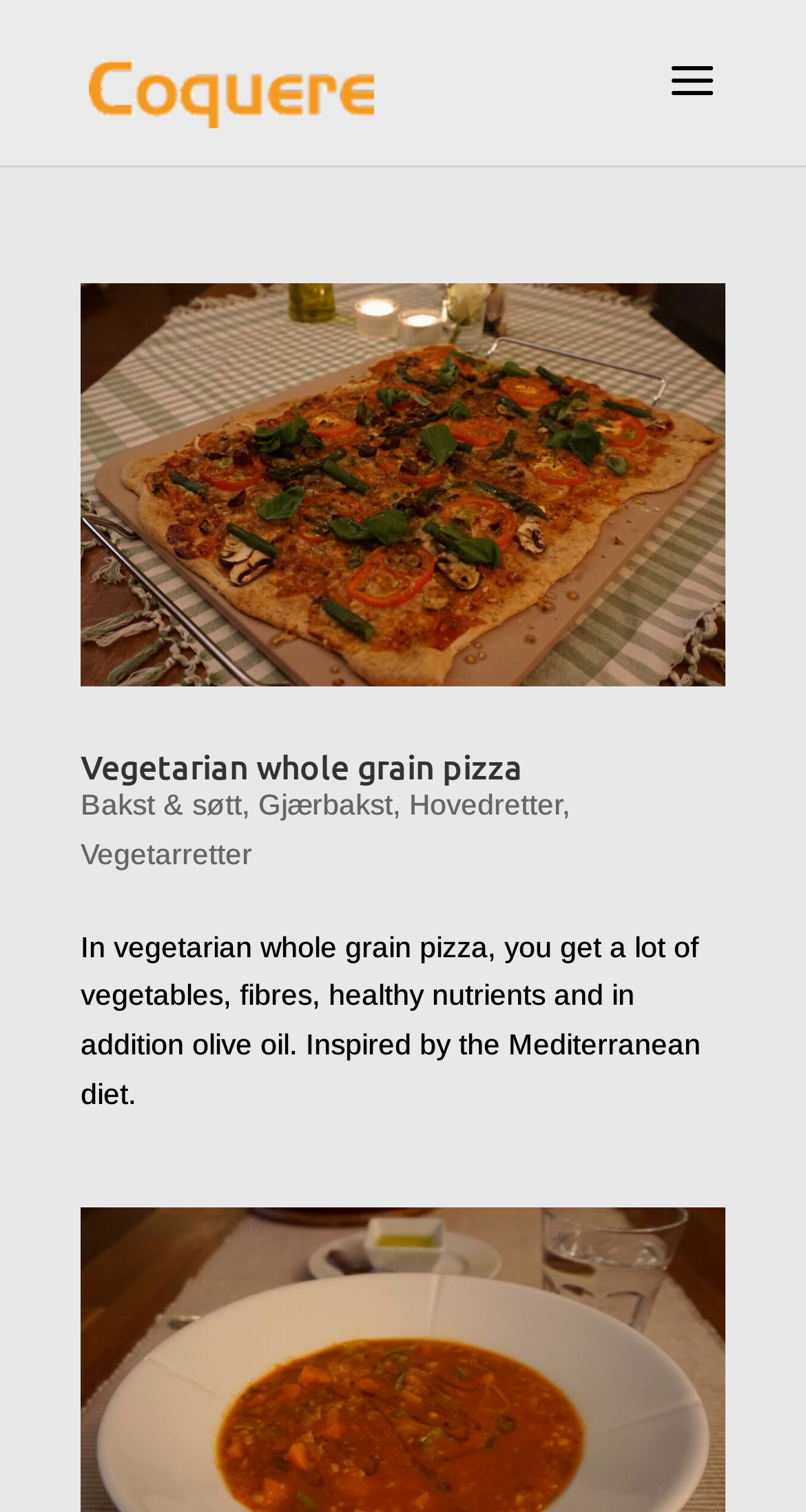Identify the bounding box for the UI element specified in this description: "Vegetarian whole grain pizza". The coordinates must be four float numbers between 0 and 1, formatted as [left, top, right, bottom].

[0.1, 0.491, 0.649, 0.521]